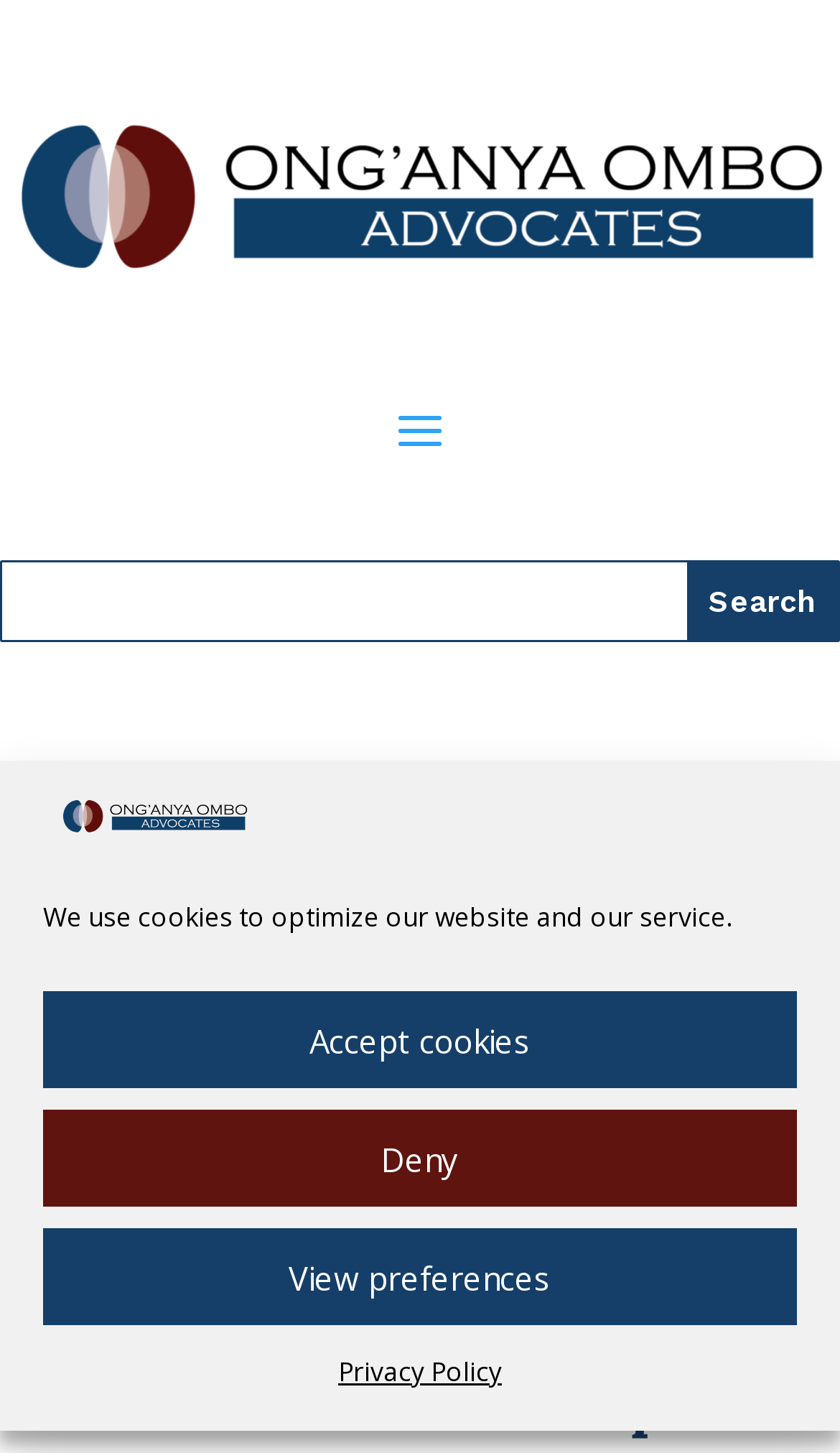Deliver a detailed narrative of the webpage's visual and textual elements.

The webpage is about Data Protection Impact Assessment, with the title "Data Protection Impact Assessment - Ong'anya Ombo Advocates" at the top. 

Below the title, there is a dialog box for managing cookie consent, which takes up most of the screen. Inside the dialog box, there is a link to "Ong'anya Ombo Advocates" with an accompanying image of the same name. 

To the right of the link, there is a static text that reads "We use cookies to optimize our website and our service." Below this text, there are three buttons: "Accept cookies", "Deny", and "View preferences". 

At the bottom of the dialog box, there is a link to "Privacy Policy". 

Above the dialog box, there is a horizontal line with a logo image at the left end and a search bar at the right end. The search bar consists of a text box and a "Search" button. 

At the very top of the page, there is another horizontal line with a logo image.